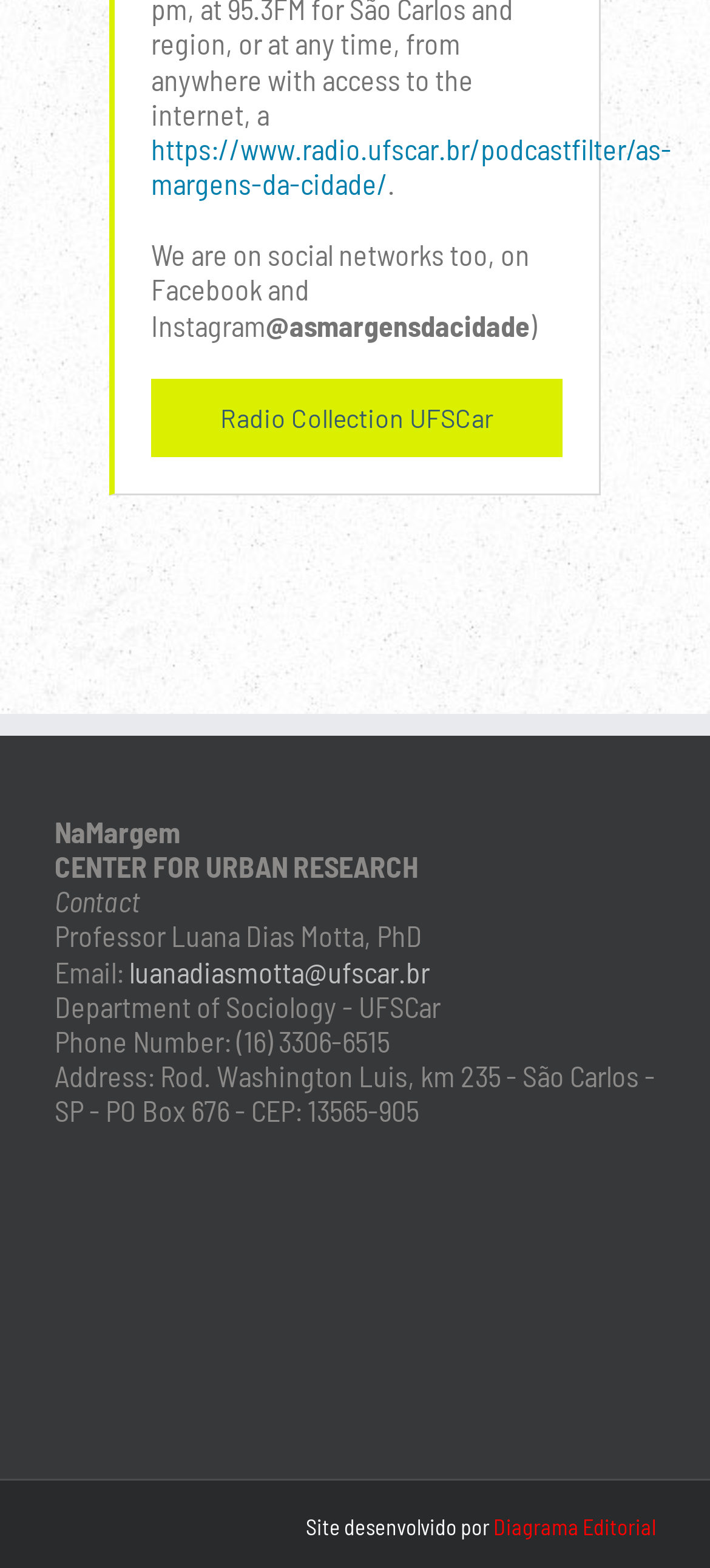Use a single word or phrase to answer the question: 
What is the email address of Professor Luana Dias Motta?

luanadiasmotta@ufscar.br